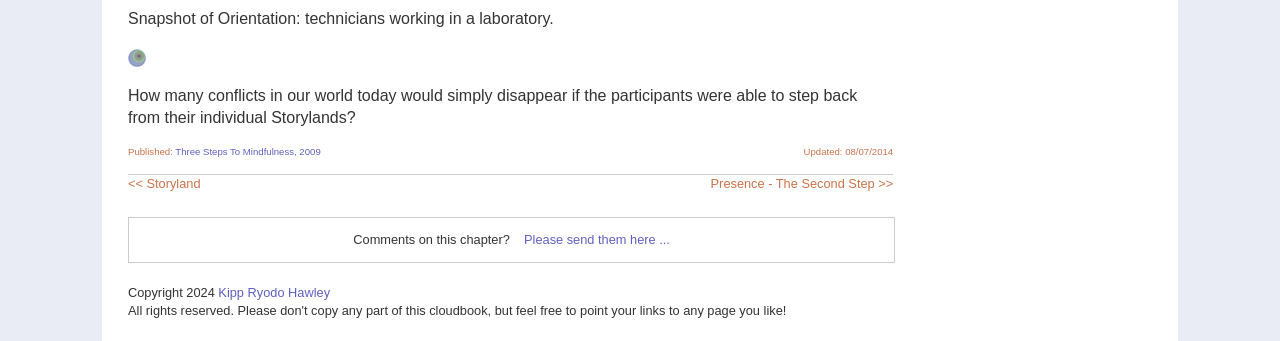Use a single word or phrase to respond to the question:
Who is the copyright holder?

Kipp Ryodo Hawley